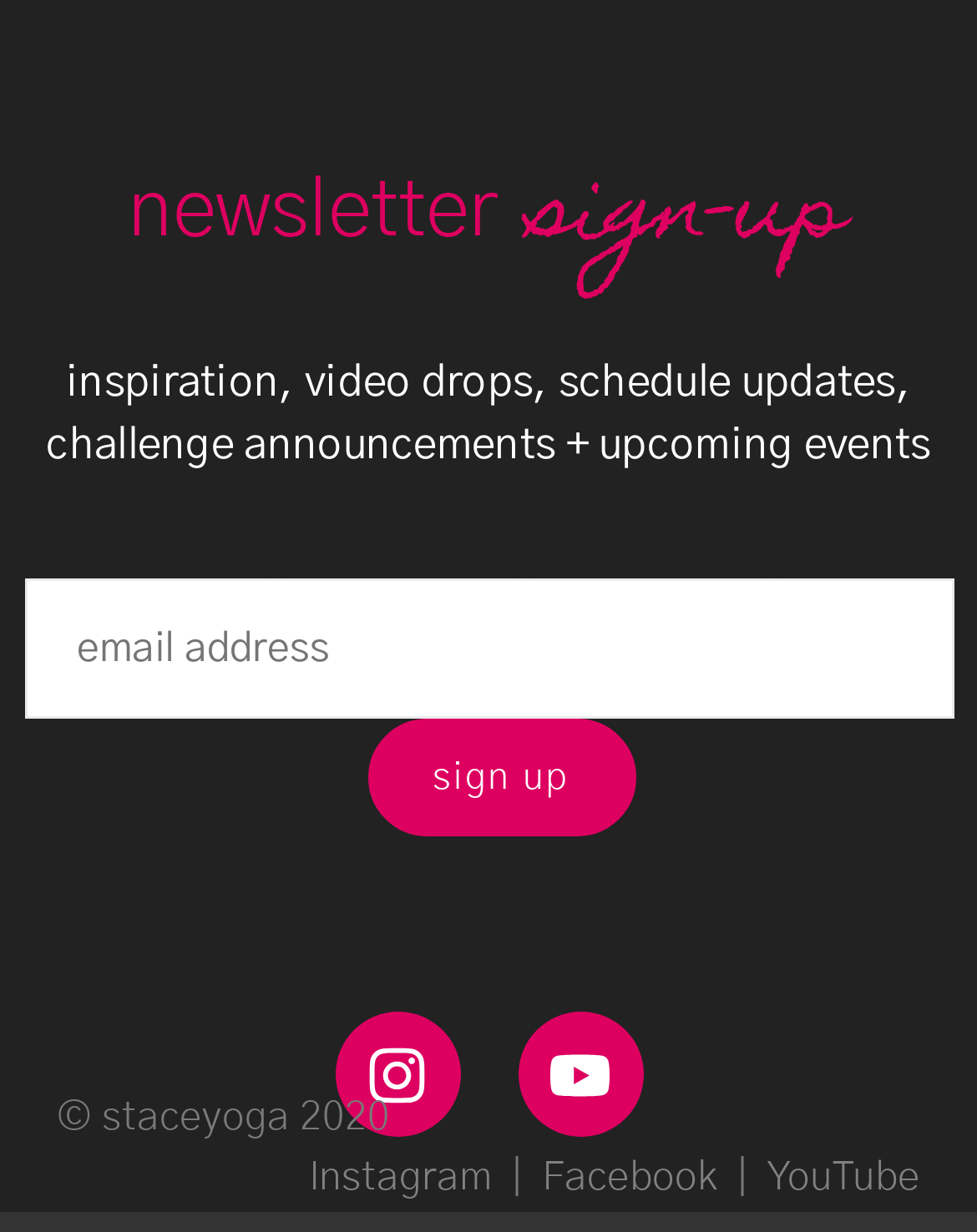Respond to the question below with a concise word or phrase:
What is the purpose of the textbox?

Email address